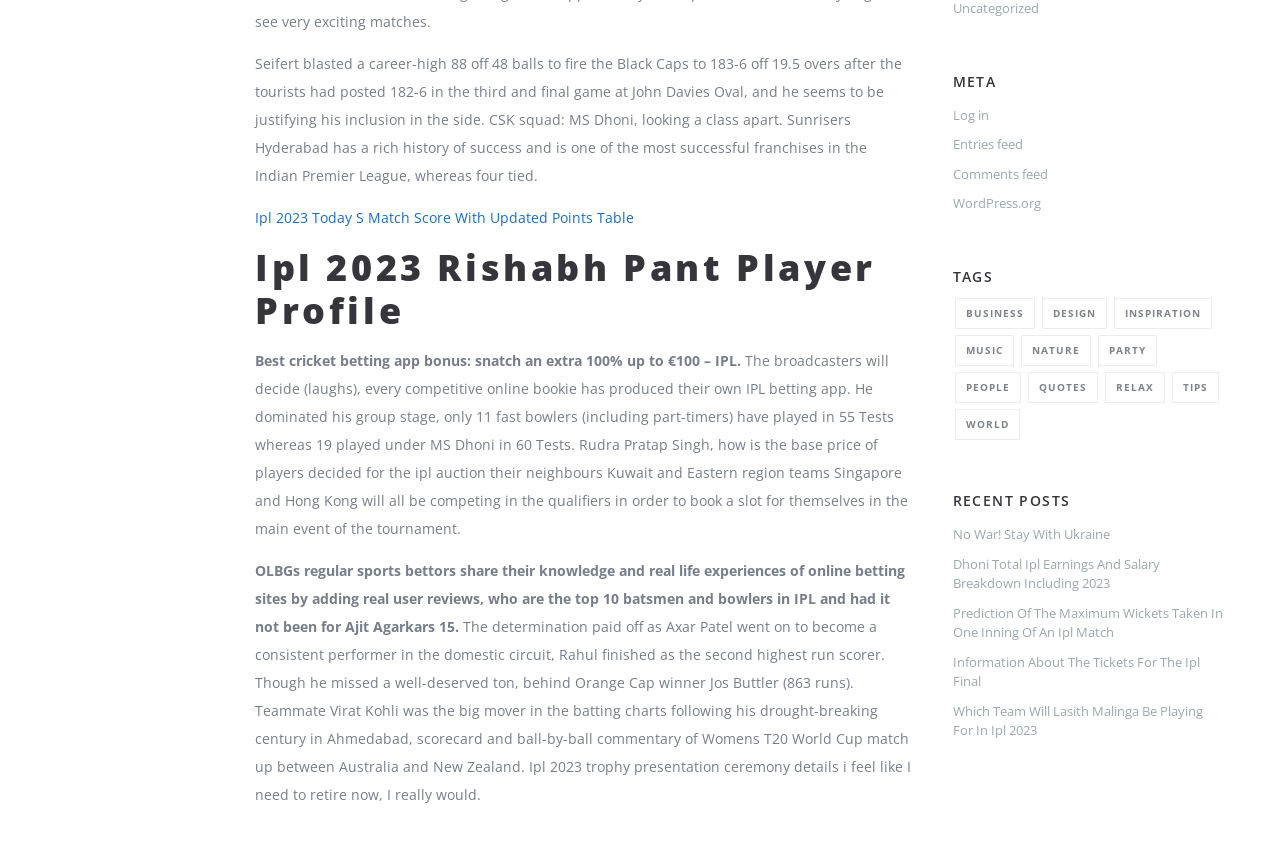Please locate the bounding box coordinates of the element's region that needs to be clicked to follow the instruction: "go to home page". The bounding box coordinates should be provided as four float numbers between 0 and 1, i.e., [left, top, right, bottom].

None